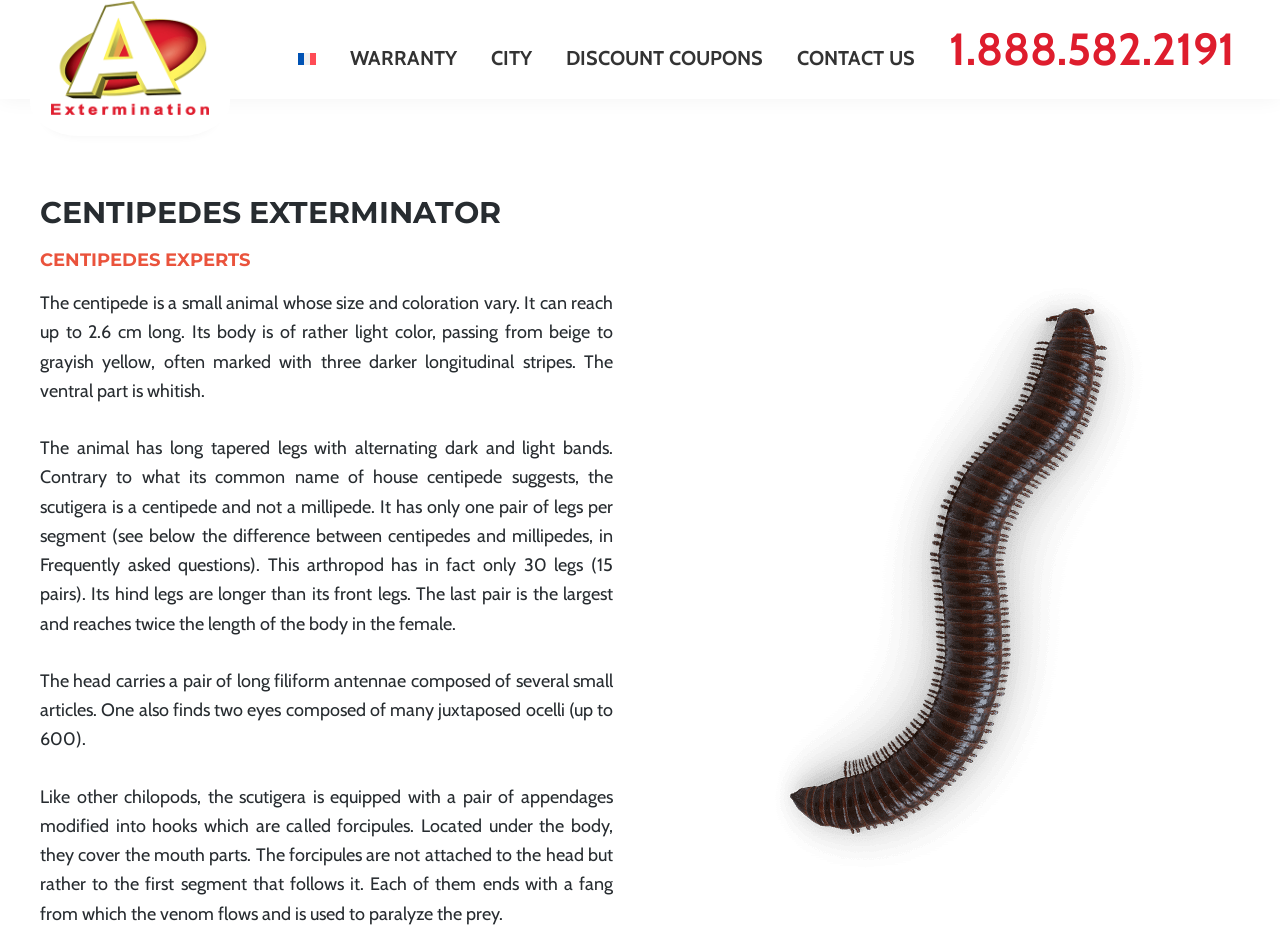Please provide a detailed answer to the question below based on the screenshot: 
What is the typical length of a centipede?

According to the webpage, the centipede is a small animal that can reach up to 2.6 cm long.